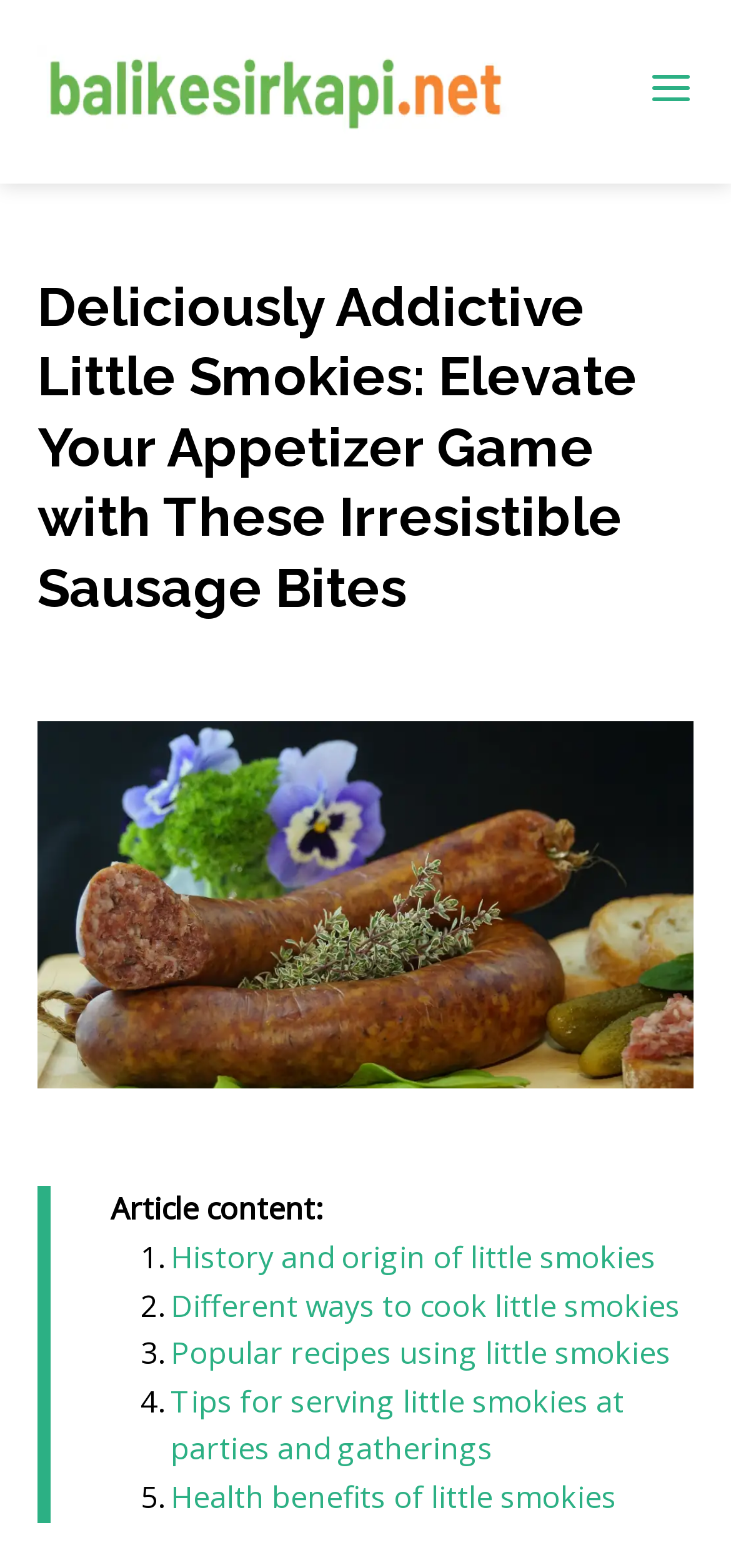Consider the image and give a detailed and elaborate answer to the question: 
What is the topic of the last link in the article content?

I looked at the article content section and found the last link, which has the text 'Health benefits of little smokies', indicating that it leads to a page about the health benefits of little smokies.